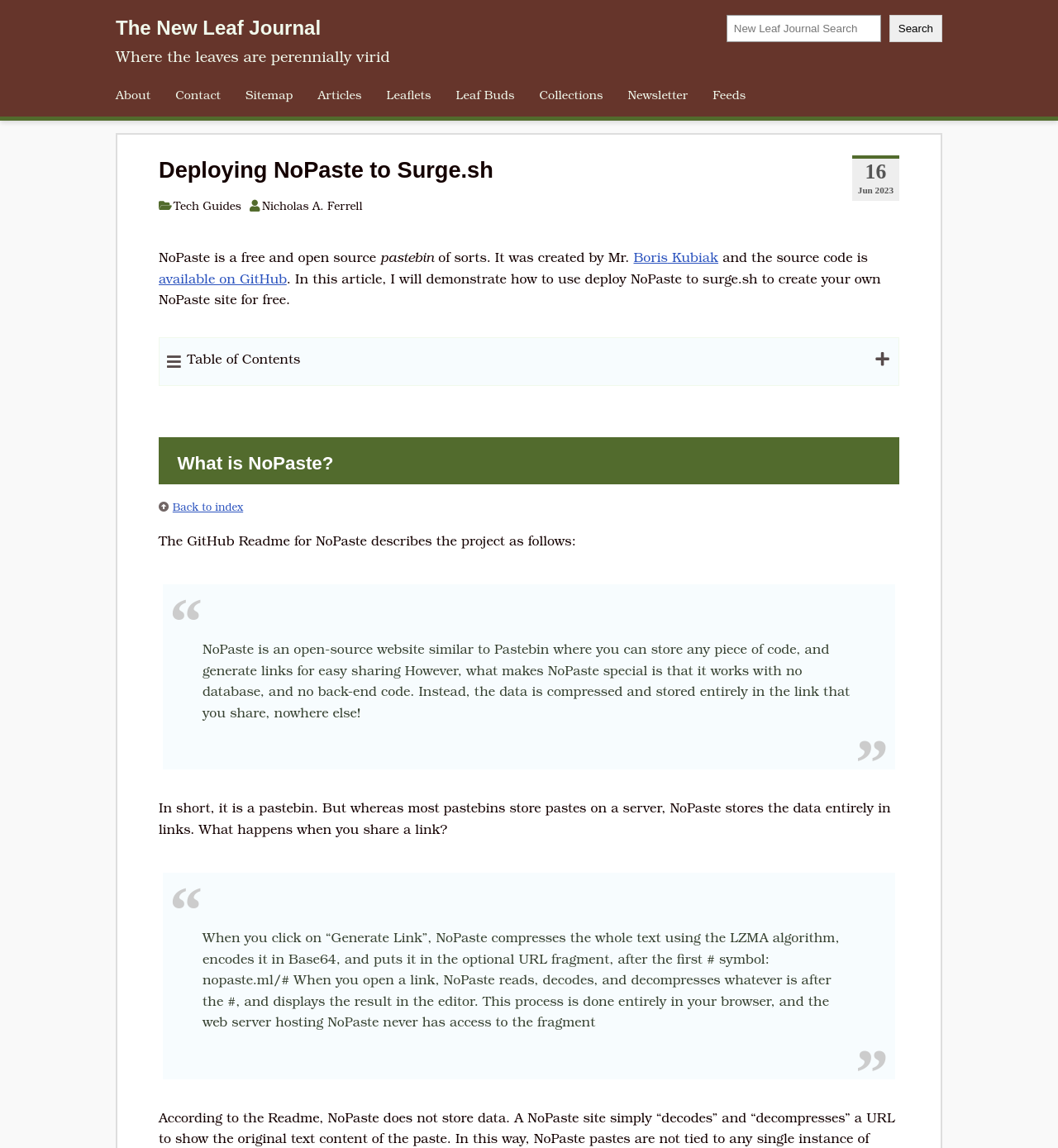Provide the bounding box coordinates in the format (top-left x, top-left y, bottom-right x, bottom-right y). All values are floating point numbers between 0 and 1. Determine the bounding box coordinate of the UI element described as: Leaf Buds

[0.419, 0.068, 0.498, 0.102]